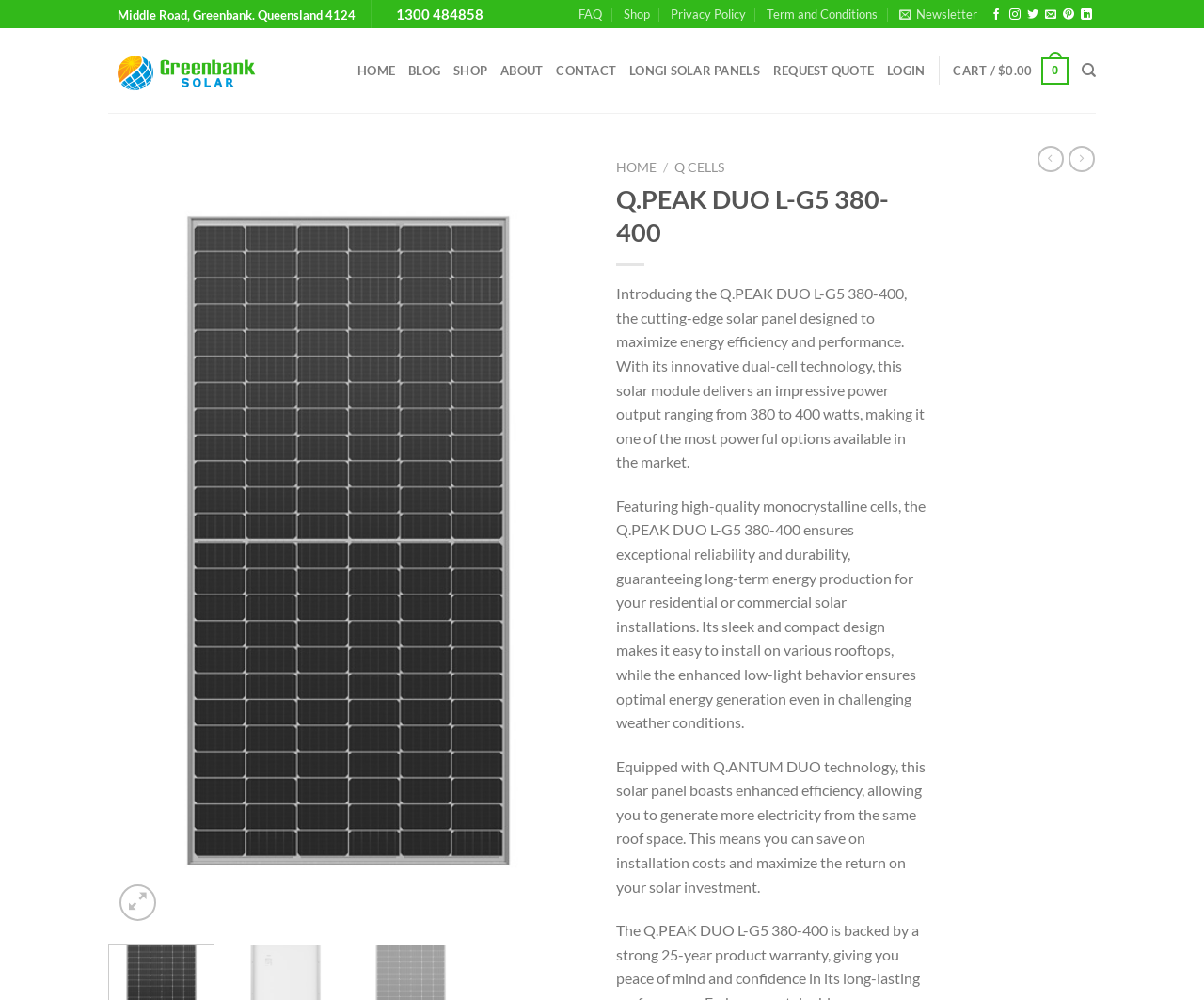Could you provide the bounding box coordinates for the portion of the screen to click to complete this instruction: "Click on the 'HOME' link"?

[0.297, 0.052, 0.328, 0.09]